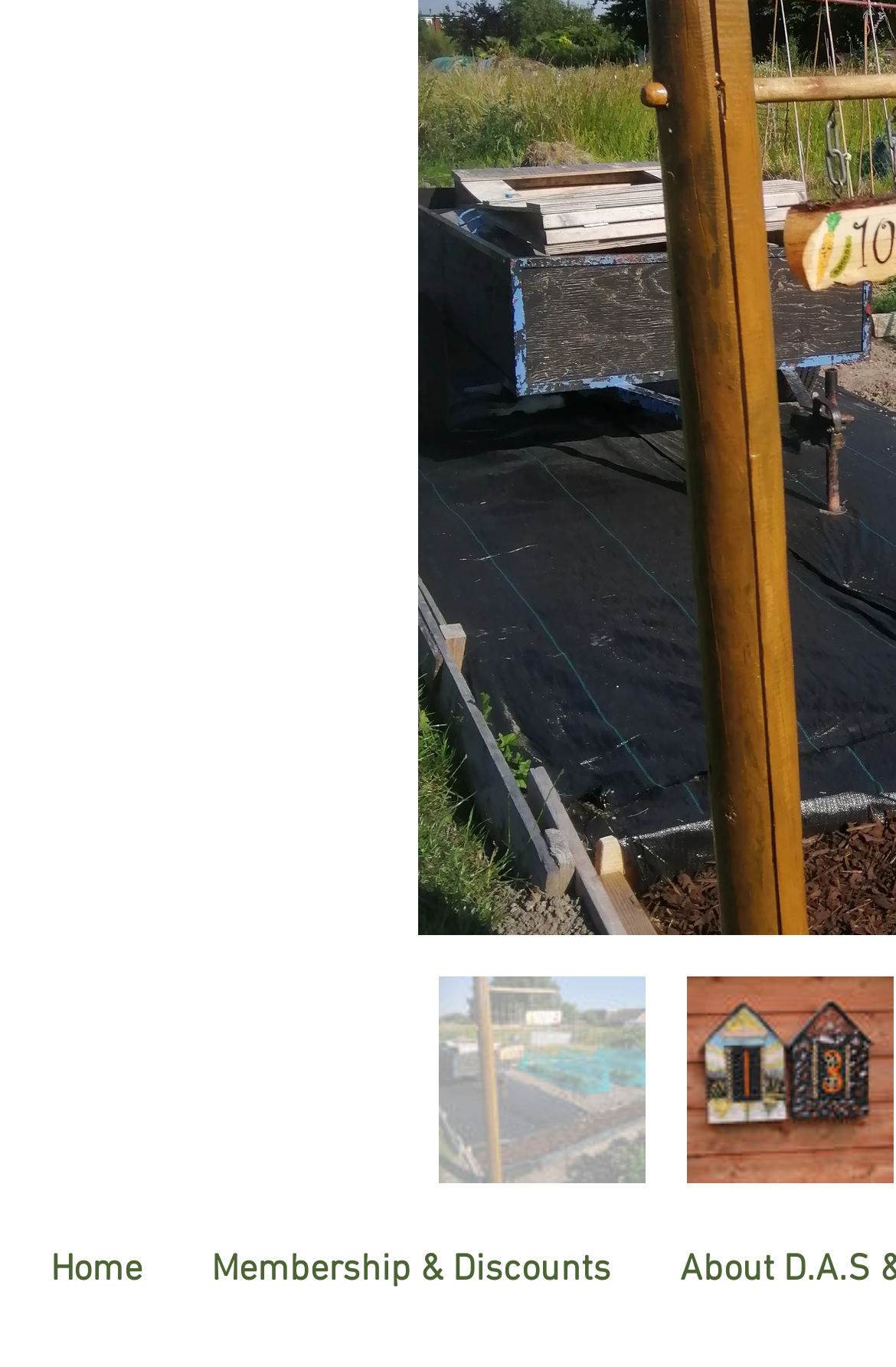Identify the bounding box coordinates for the UI element described as follows: "parent_node: Search for: aria-label="Search"". Ensure the coordinates are four float numbers between 0 and 1, formatted as [left, top, right, bottom].

None